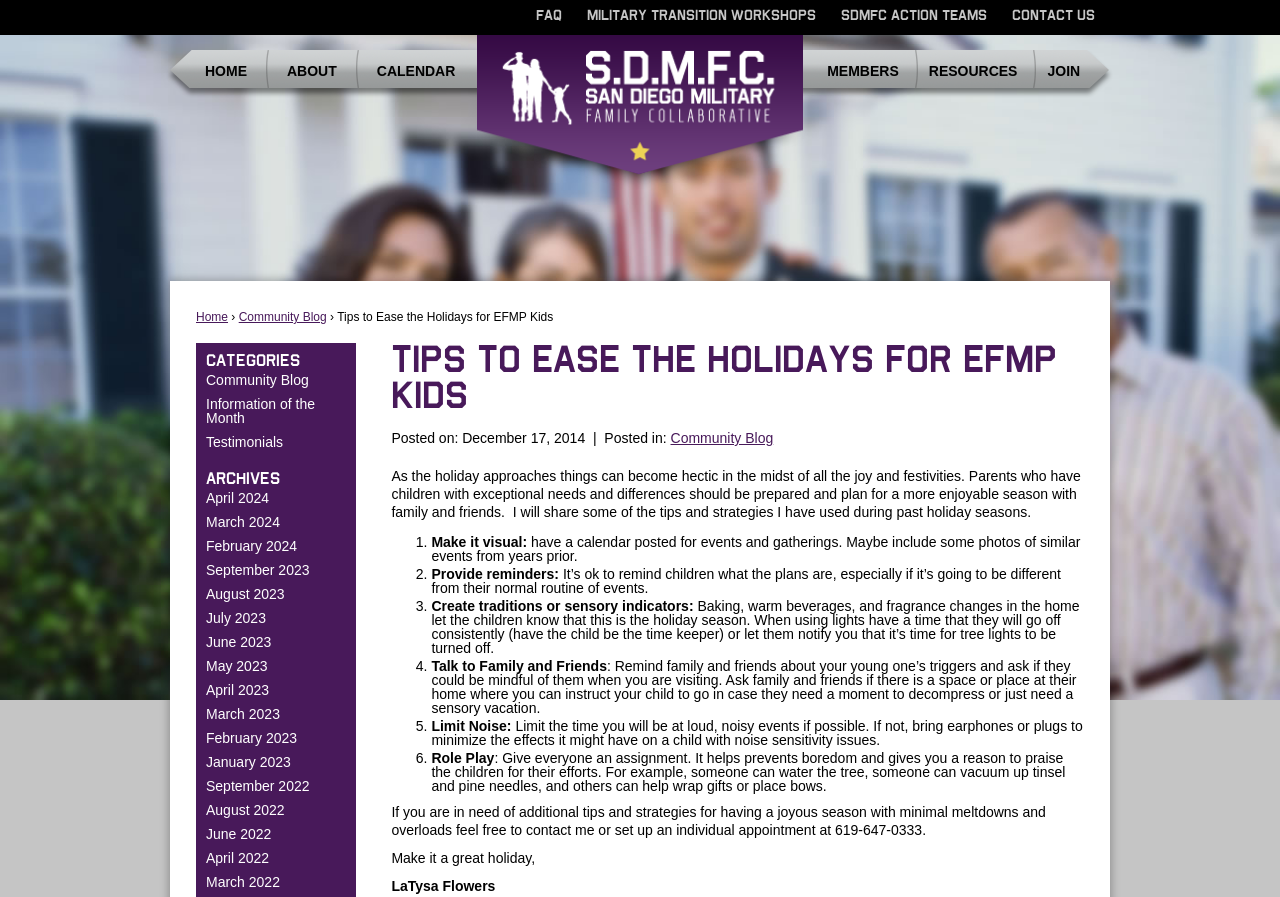What is the suggested way to handle loud, noisy events?
Give a thorough and detailed response to the question.

According to the blog post, one of the tips to ease the holidays for EFMP kids is to limit the time spent at loud, noisy events if possible. If not, it suggests bringing earphones or plugs to minimize the effects of noise on children with noise sensitivity issues.